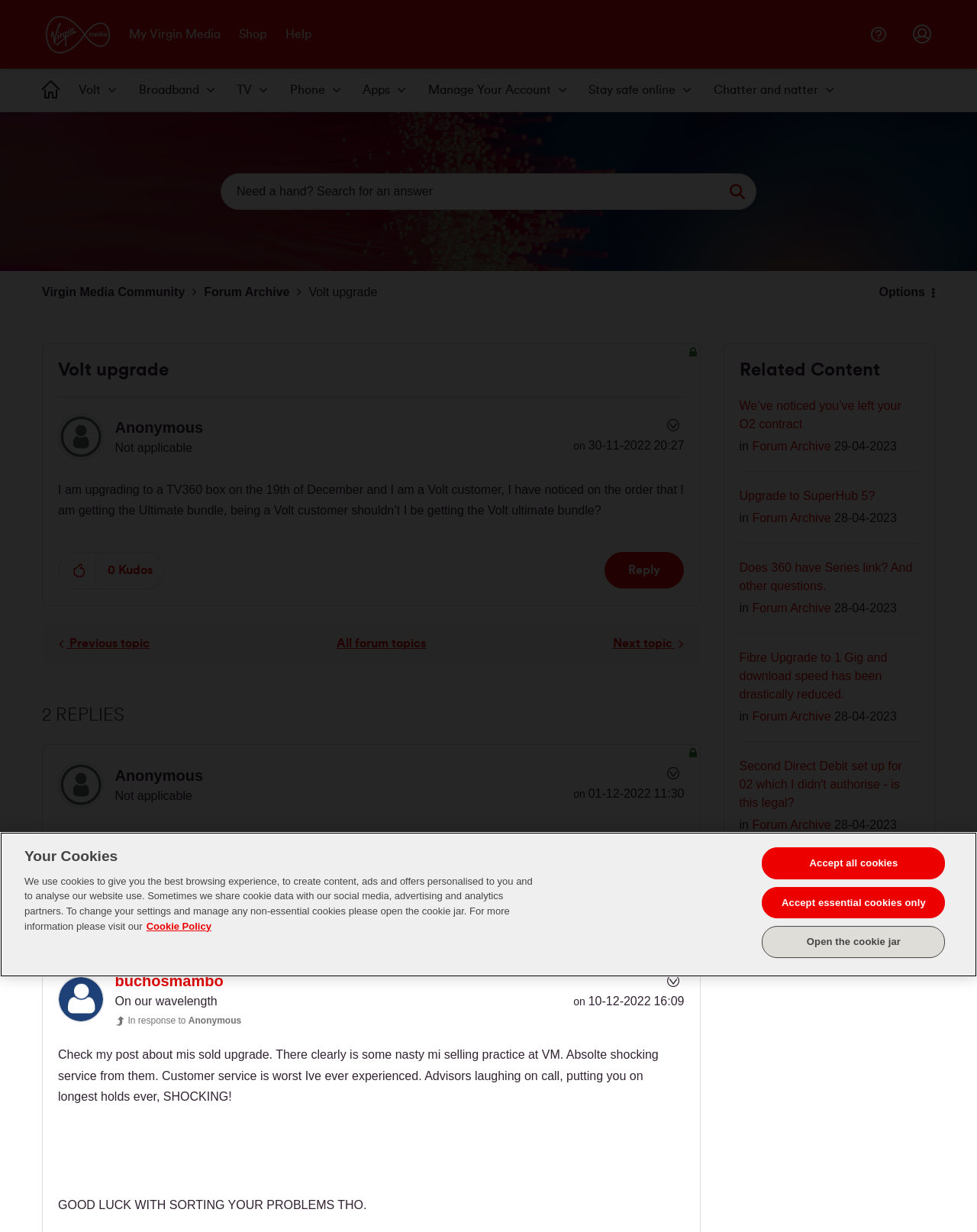Provide a brief response in the form of a single word or phrase:
What is the name of the community forum?

Virgin Media Community